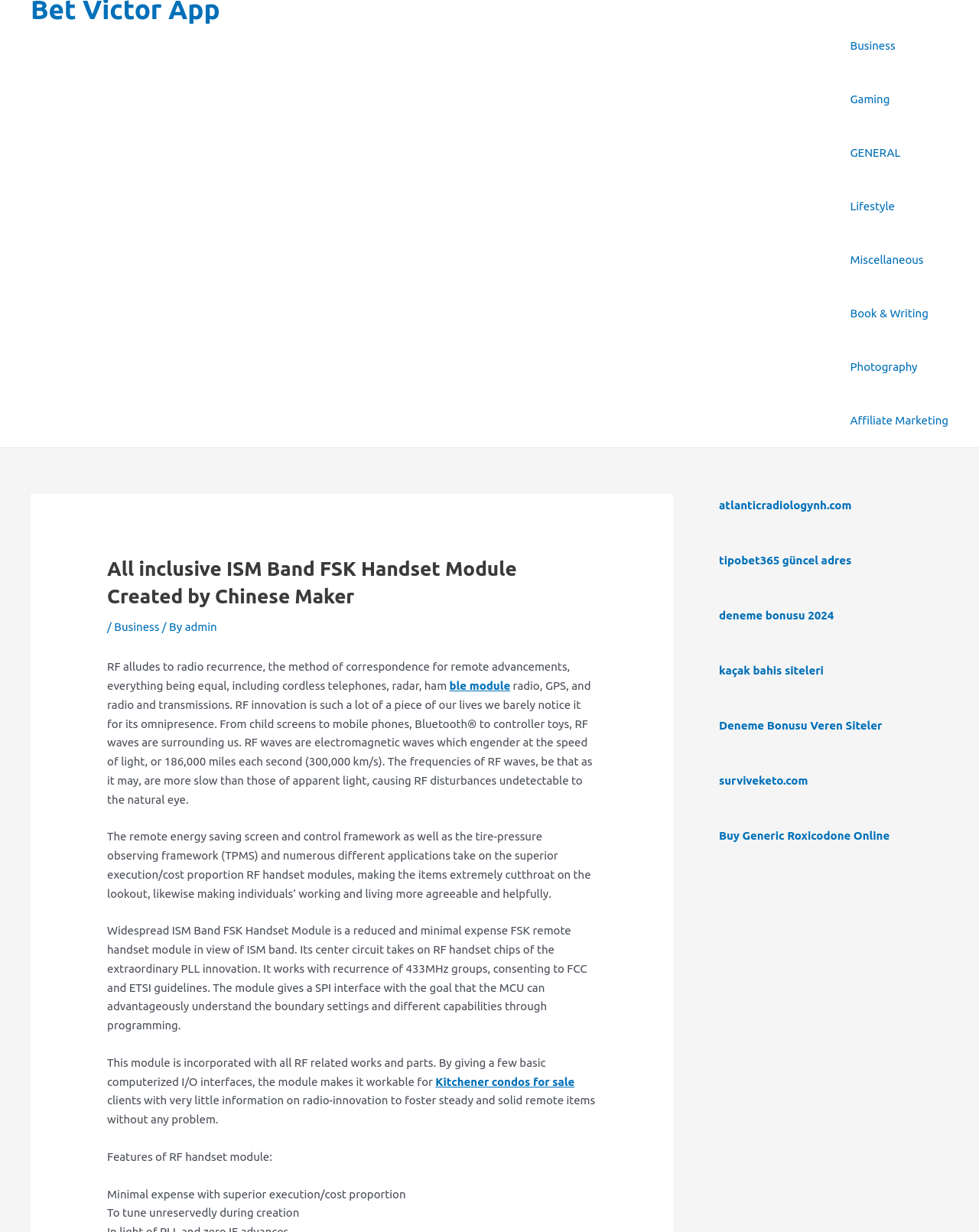Please identify the bounding box coordinates of the clickable element to fulfill the following instruction: "Click on Business". The coordinates should be four float numbers between 0 and 1, i.e., [left, top, right, bottom].

[0.868, 0.015, 0.969, 0.059]